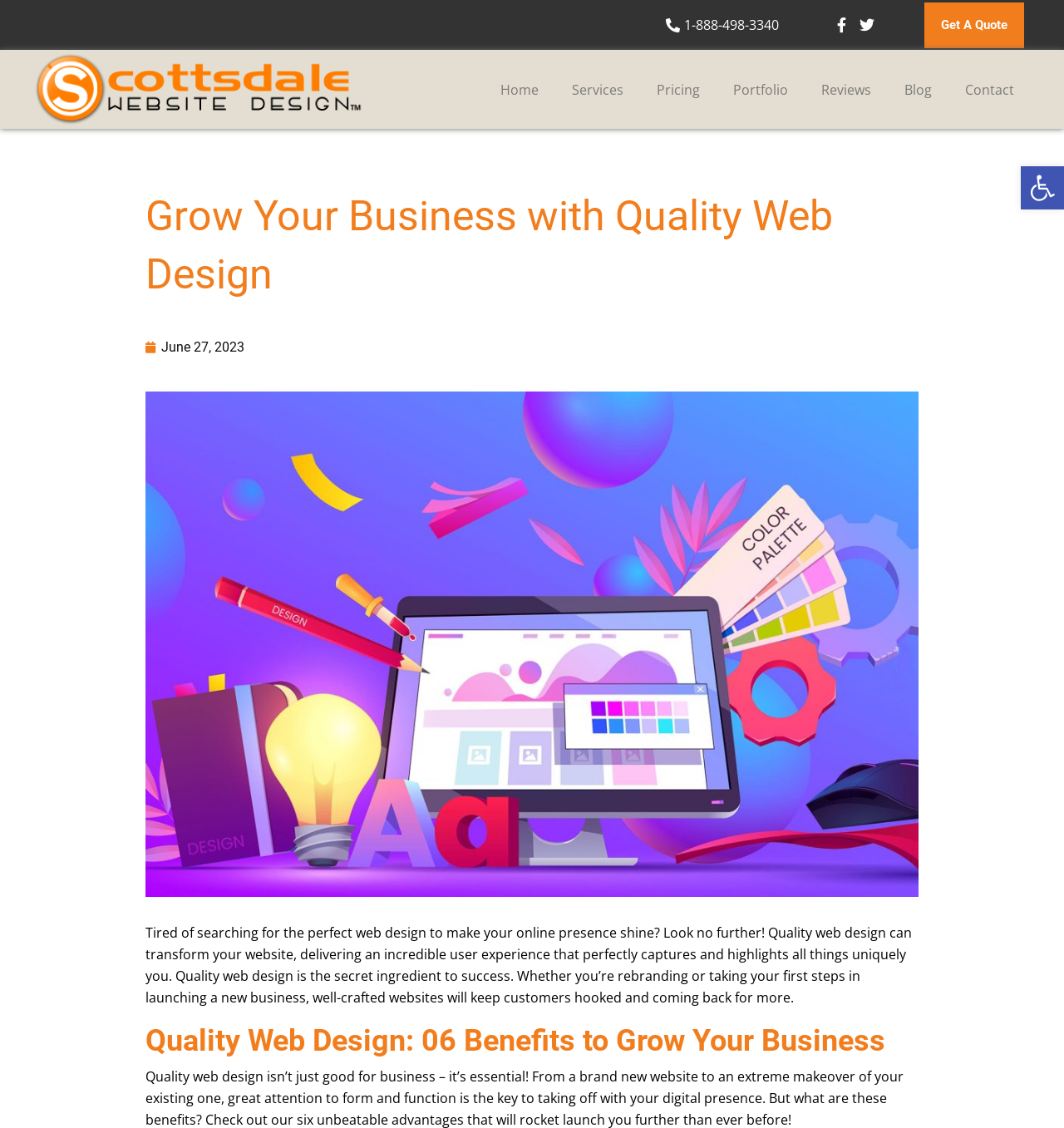Find the bounding box coordinates for the HTML element specified by: "Open toolbar Accessibility Tools".

[0.959, 0.147, 1.0, 0.186]